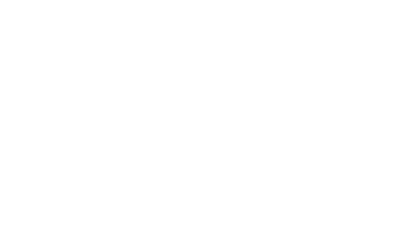What does the collaborative effort aim to foster?
Please ensure your answer to the question is detailed and covers all necessary aspects.

The caption states that such collaborative efforts are essential in fostering community engagement and promoting youth sports initiatives, which implies that the aim of the collaborative effort is to foster community engagement.